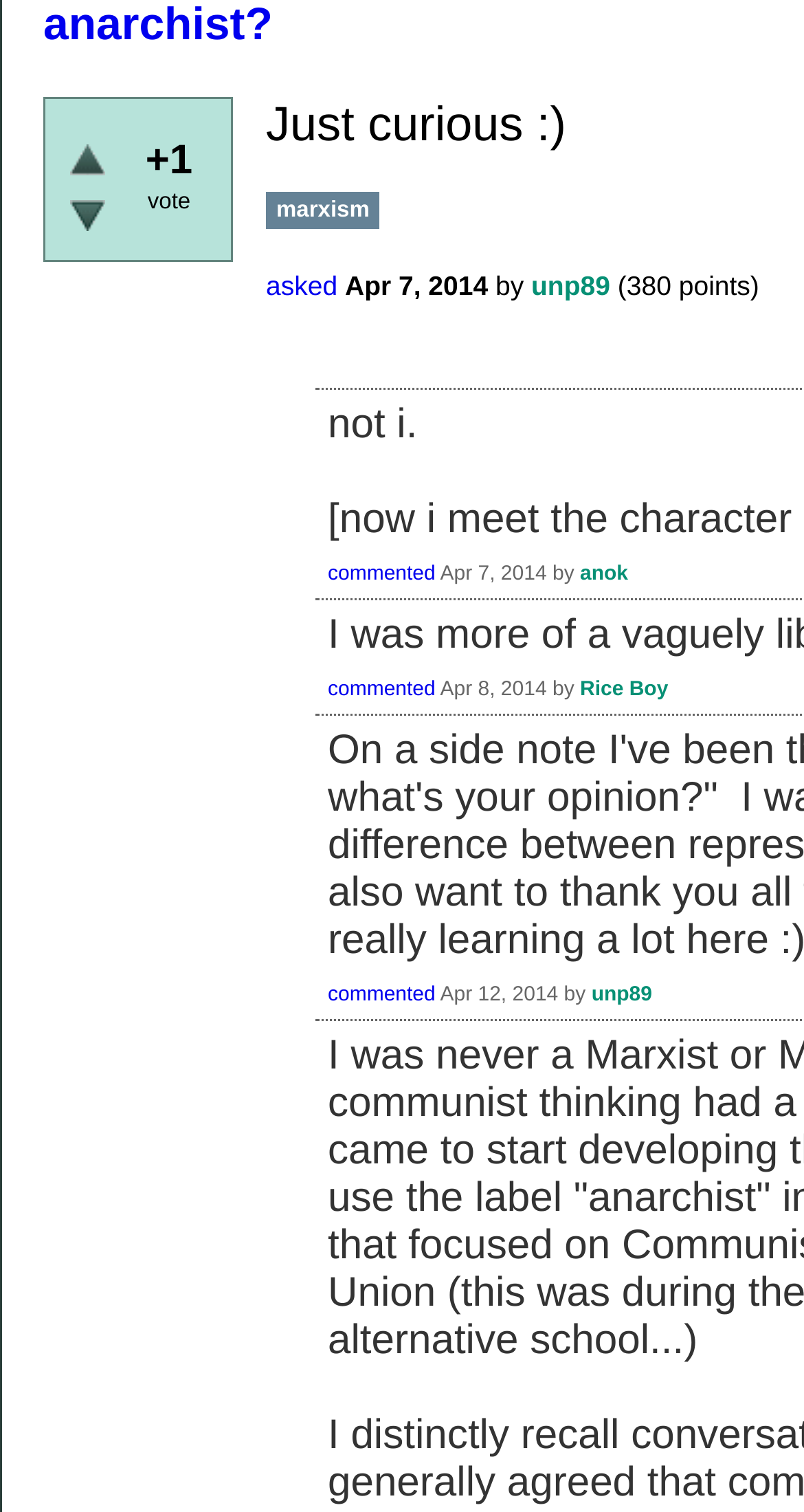Based on the element description, predict the bounding box coordinates (top-left x, top-left y, bottom-right x, bottom-right y) for the UI element in the screenshot: unp89

[0.736, 0.65, 0.811, 0.665]